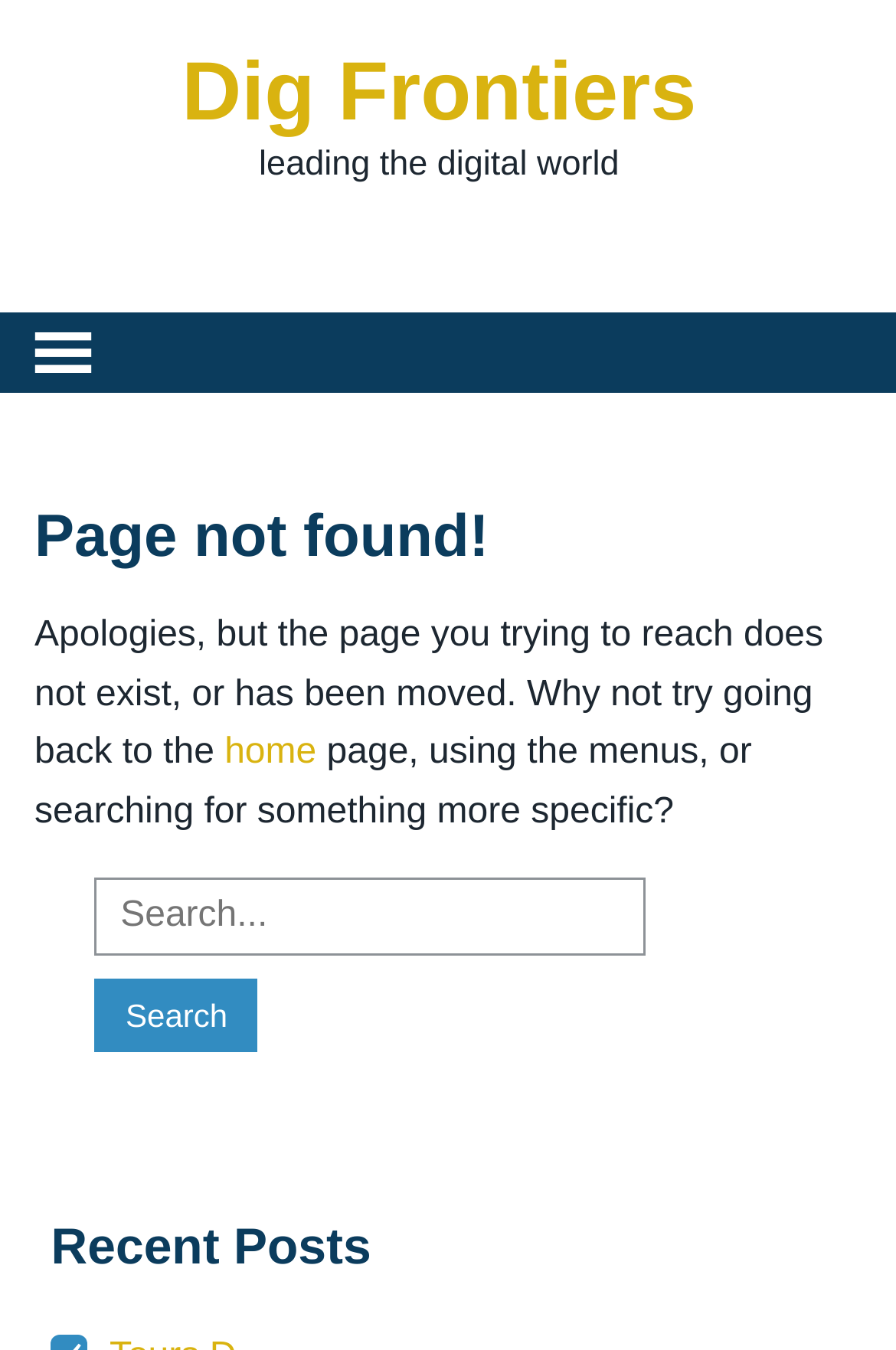What is the purpose of the search box?
Kindly answer the question with as much detail as you can.

The search box is located at the bottom of the page, and its purpose can be inferred from the surrounding text, which suggests that the user can search for something more specific if the page they are looking for does not exist.